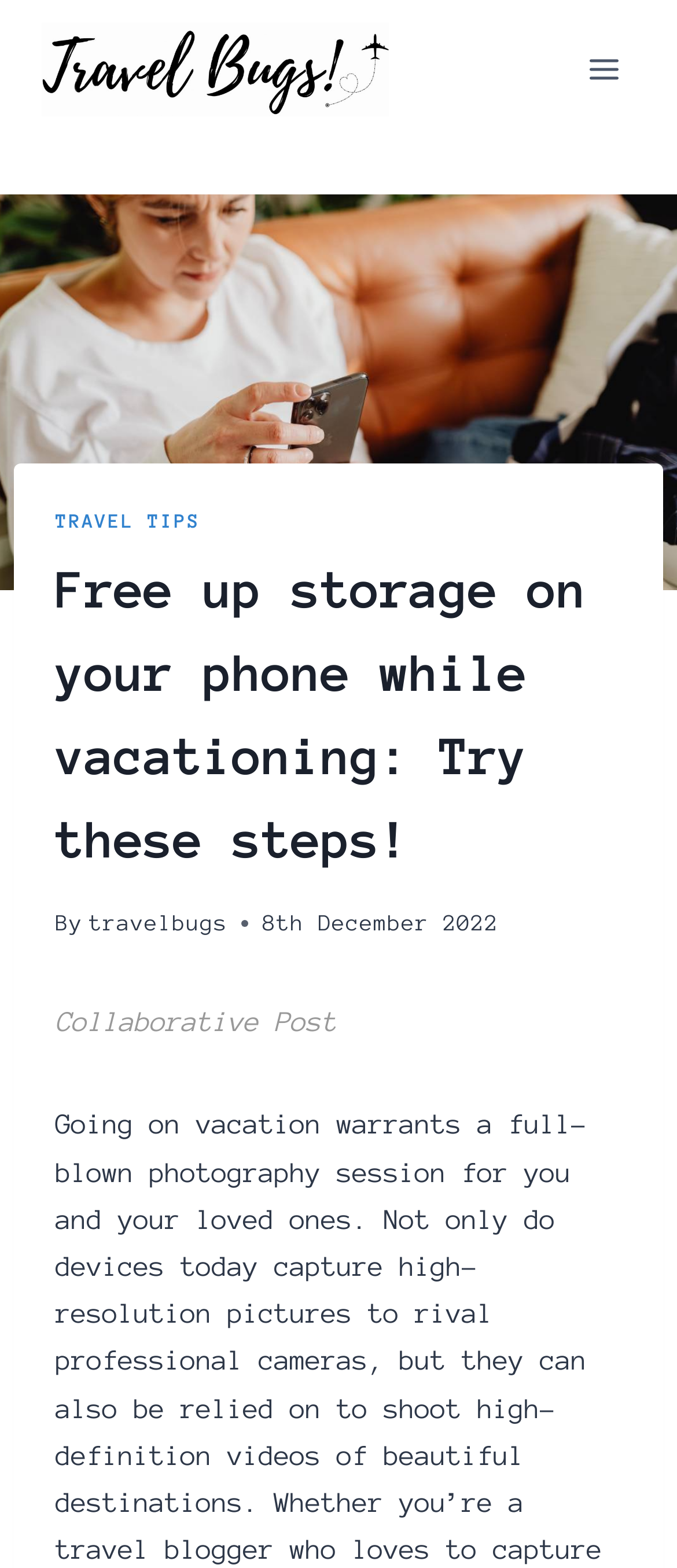Please give a short response to the question using one word or a phrase:
What is the topic of the image?

phone storage